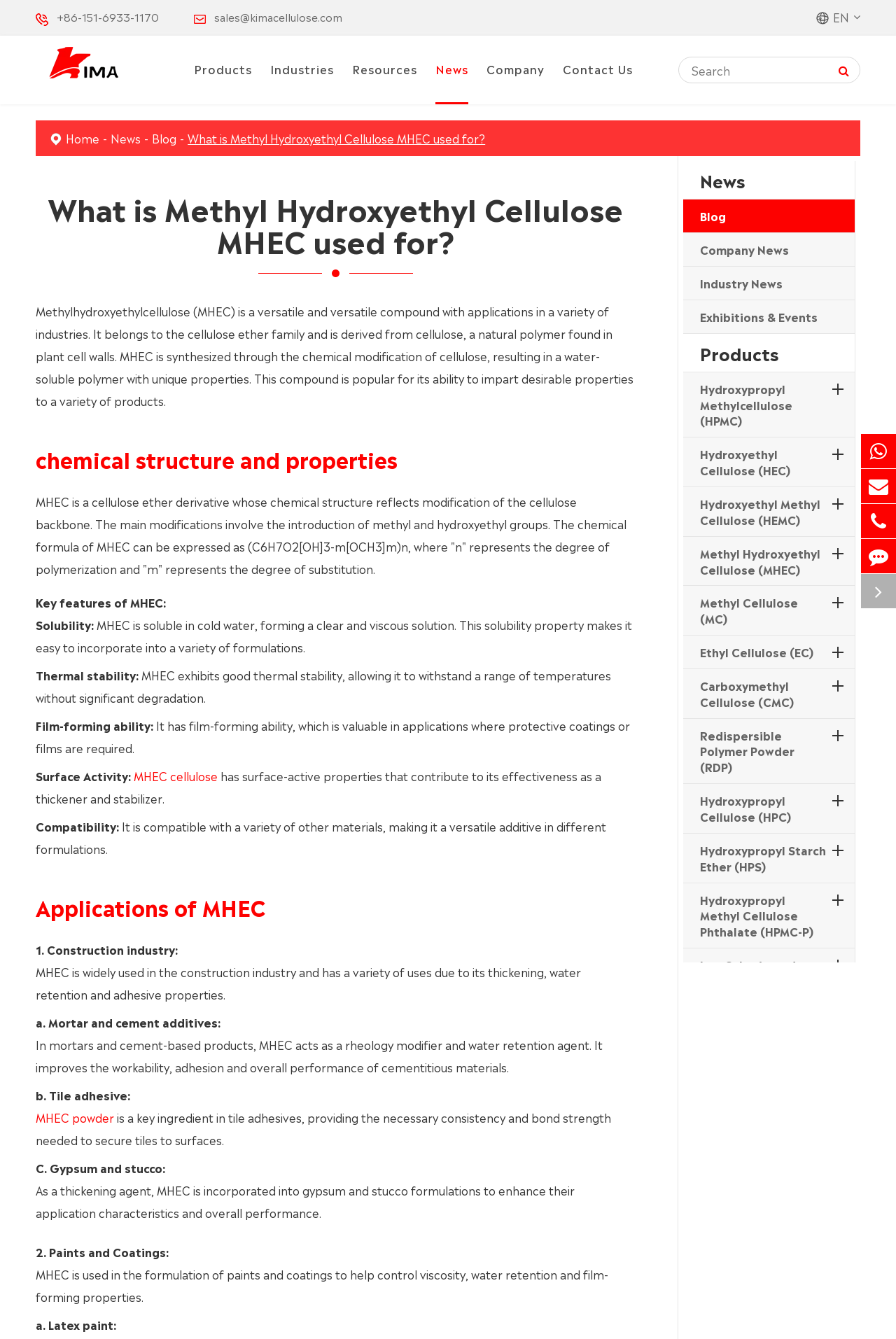Respond with a single word or phrase for the following question: 
What is the function of MHEC in mortars and cement-based products?

Rheology modifier and water retention agent